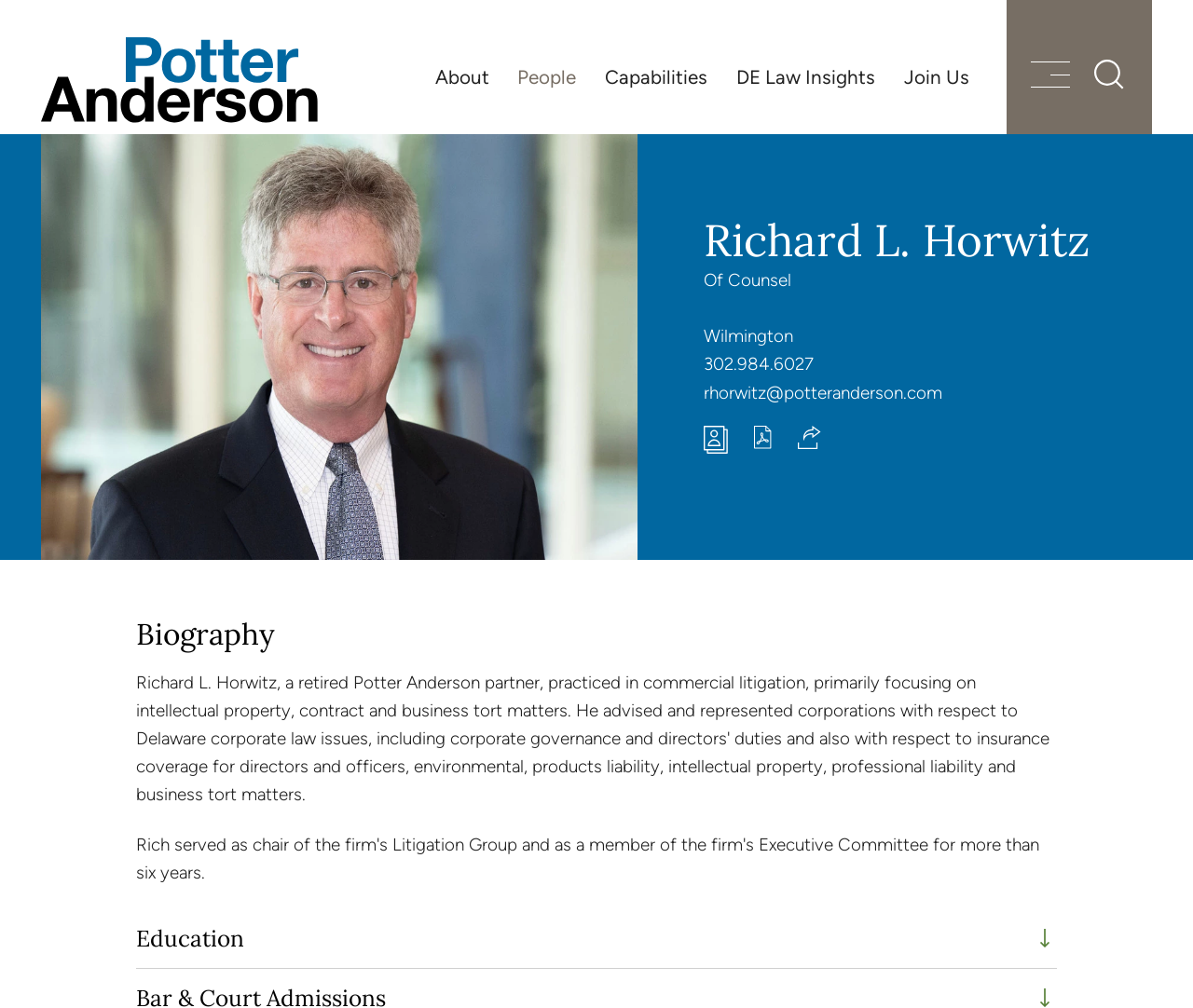Identify the bounding box coordinates for the UI element described as: "Research Training".

None